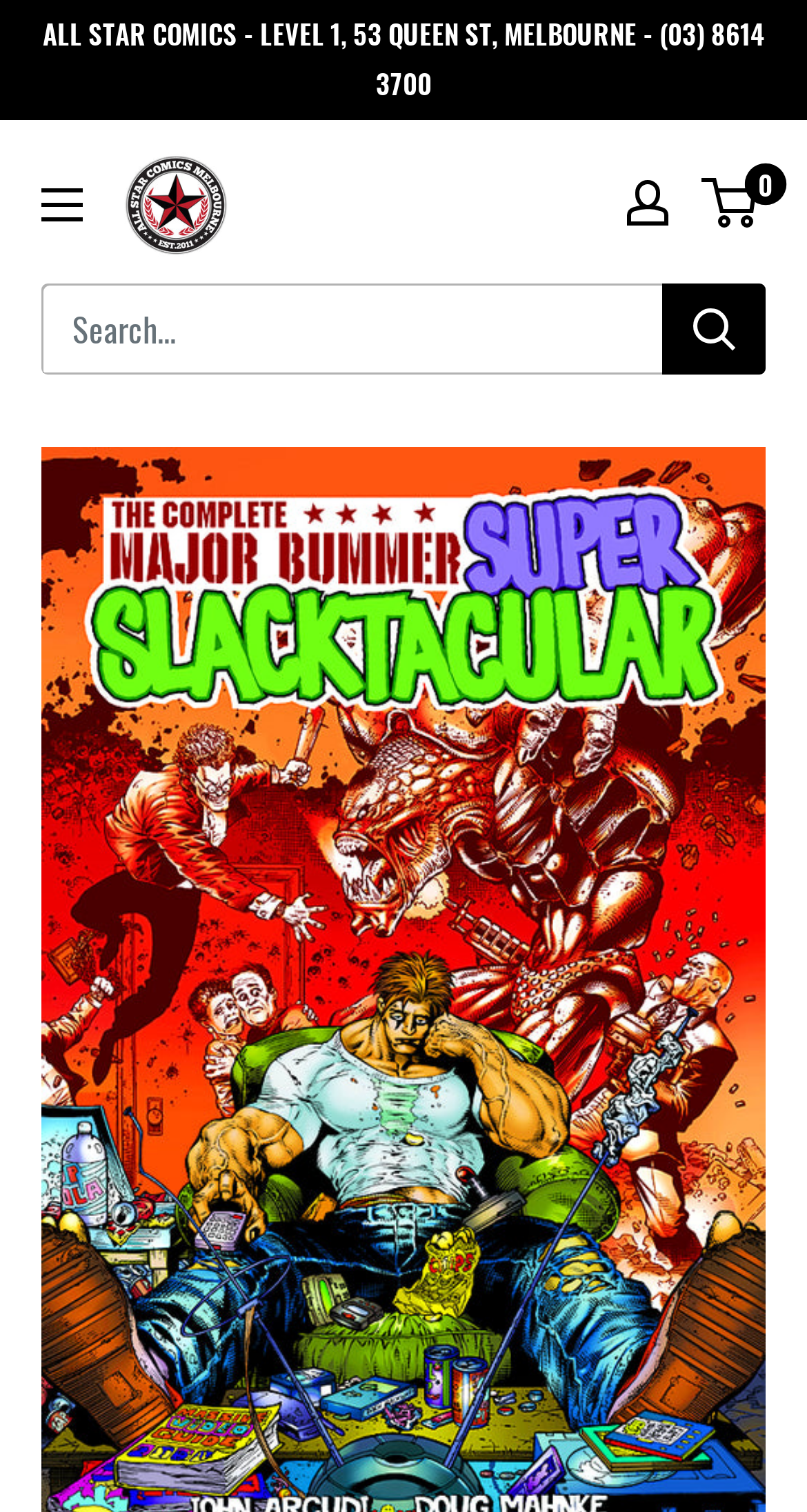Explain in detail what is displayed on the webpage.

The webpage appears to be an online comic book store, specifically showcasing the "COMPLETE MAJOR BUMMER SUPER SPECTACULAR TP" comic book. 

At the top left corner, there is a link to the store's physical location, "ALL STAR COMICS - LEVEL 1, 53 QUEEN ST, MELBOURNE - (03) 8614 3700". Next to it, a button labeled "Open menu" is positioned, which controls the mobile menu. 

To the right of the "Open menu" button, the store's logo, "All Star Comics", is displayed as an image, which is also a link. 

Below the logo, a search bar is located, consisting of a textbox with a placeholder text "Search..." and a "Search" button to its right. 

On the top right corner, there are two links: "My account" and a link displaying the number "0".